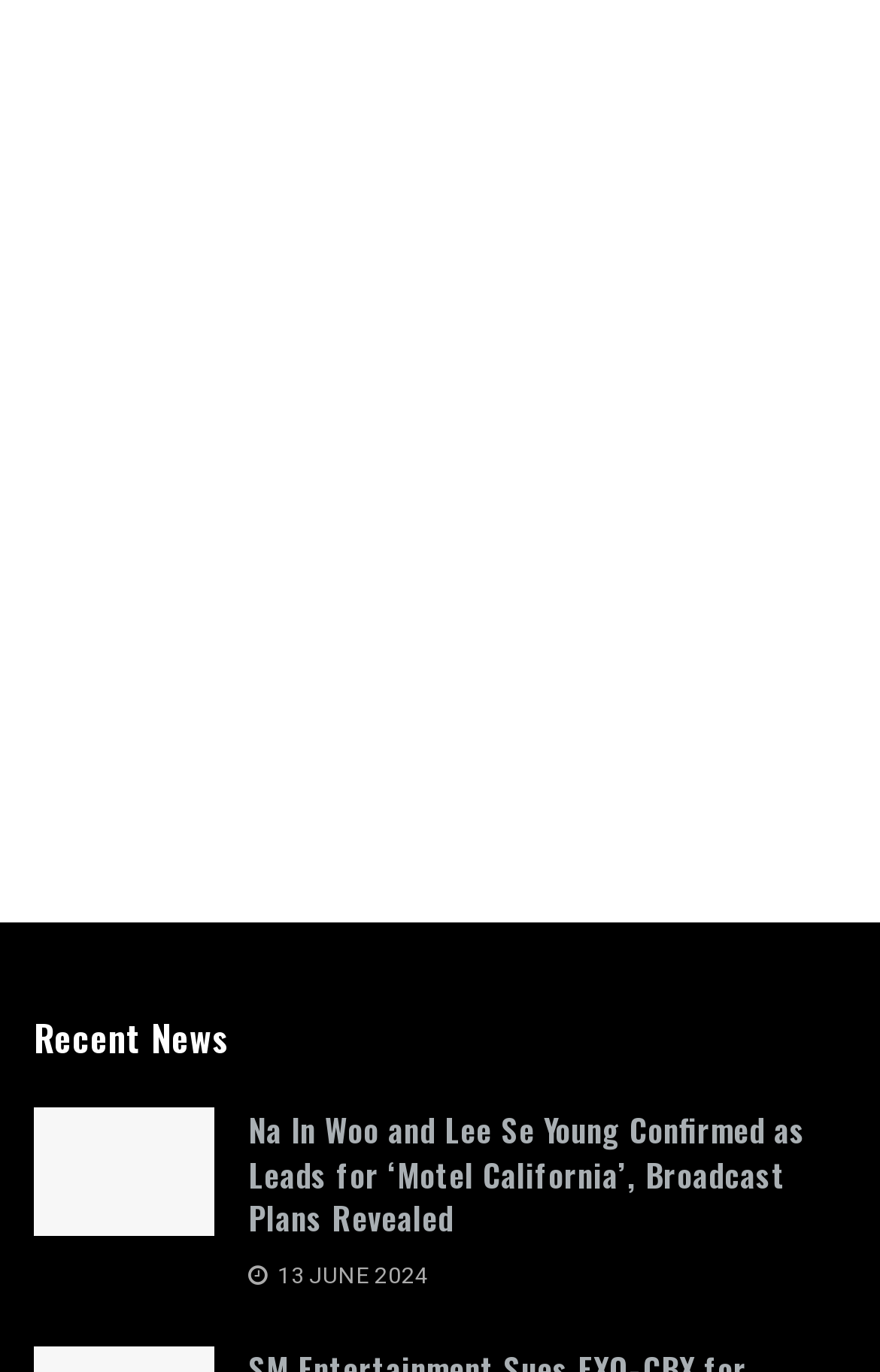Give a one-word or one-phrase response to the question:
What is the title of the news article?

Na In Woo and Lee Se Young Confirmed as Leads